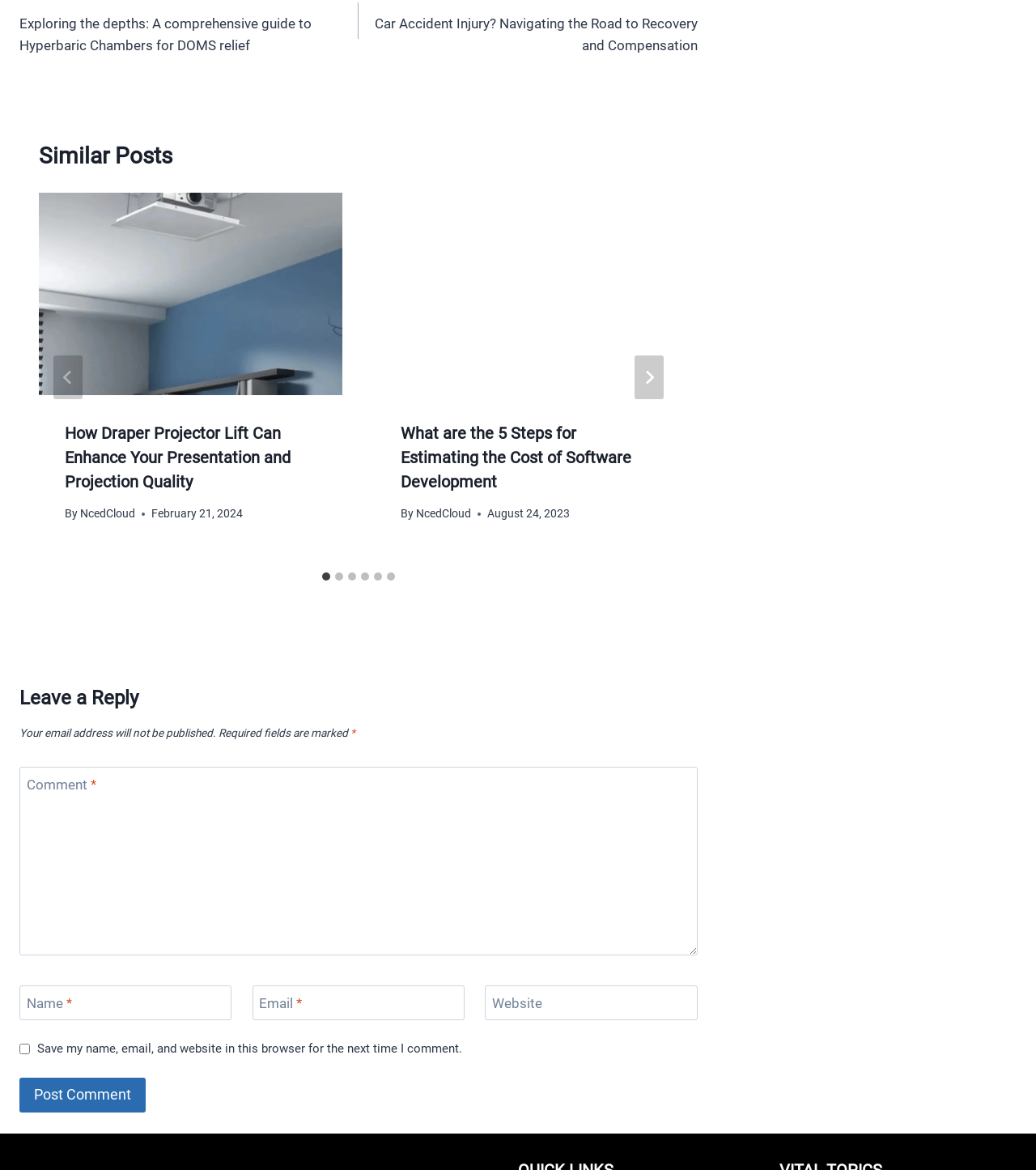What is the purpose of the checkbox at the bottom of the page?
Can you give a detailed and elaborate answer to the question?

I looked at the checkbox element at the bottom of the page and found that it is labeled 'Save my name, email, and website in this browser for the next time I comment.', indicating that its purpose is to save comment information.